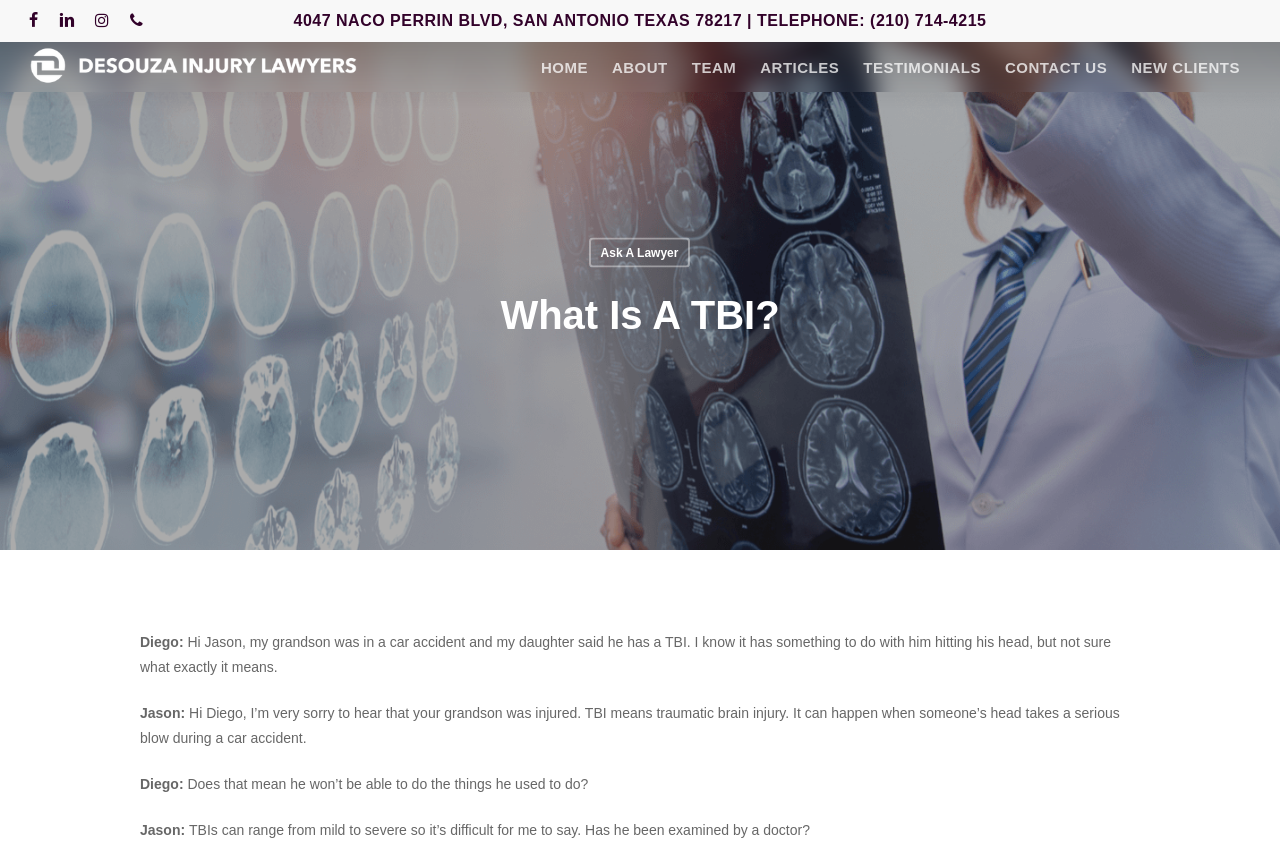Give an in-depth explanation of the webpage layout and content.

The webpage is about Desouza Injury Lawyers, with a focus on Traumatic Brain Injury (TBI). At the top, there are social media links to Facebook, LinkedIn, and Instagram, as well as a phone number. Below this, the law firm's address and phone number are displayed.

To the left, there is a logo of Desouza Injury Lawyers, accompanied by a link to the law firm's homepage. Above this, there is a navigation menu with links to various sections, including Home, About, Team, Articles, Testimonials, Contact Us, and New Clients.

The main content of the page is a Q&A session about TBI. The question "What Is A TBI?" is prominently displayed, followed by a conversation between Diego and Jason. Diego asks questions about TBI, and Jason provides explanations and advice. The conversation is divided into several sections, with each question and answer displayed separately.

There are no images on the page apart from the law firm's logo. The overall layout is organized, with clear headings and concise text.